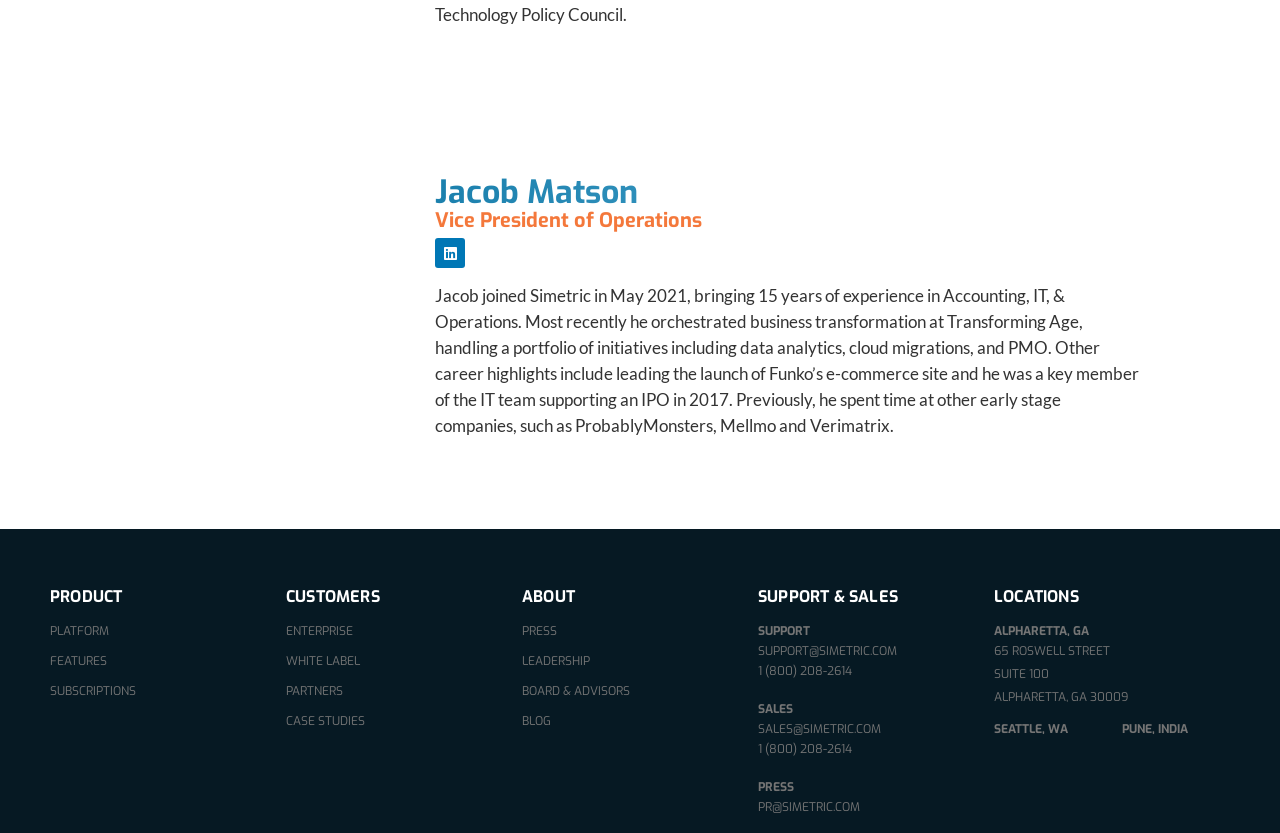Specify the bounding box coordinates of the region I need to click to perform the following instruction: "Contact sales". The coordinates must be four float numbers in the range of 0 to 1, i.e., [left, top, right, bottom].

[0.592, 0.861, 0.777, 0.889]